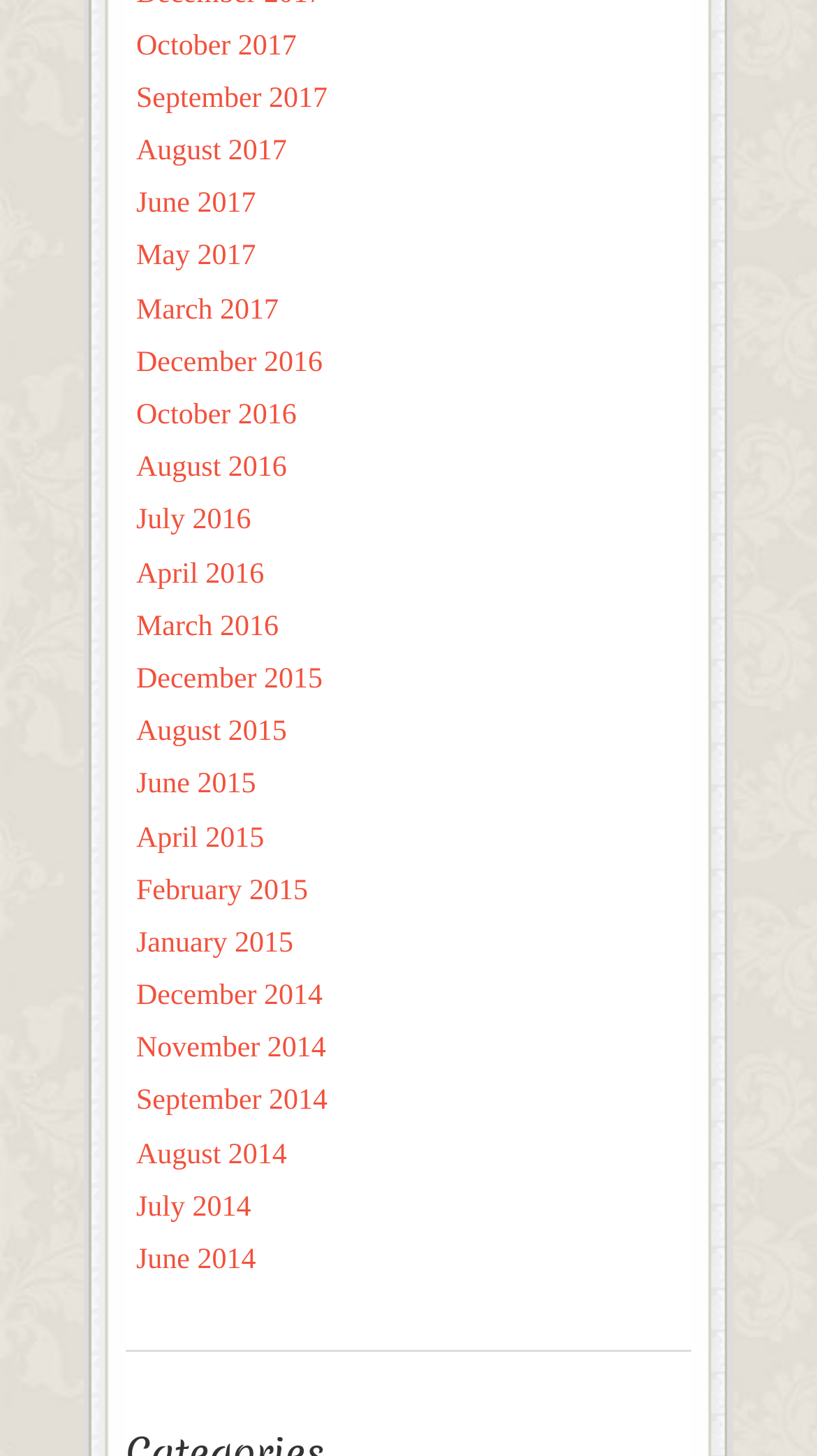How many months are listed in 2017?
Provide a detailed and extensive answer to the question.

I counted the number of links with '2017' in their text and found that there are 5 months listed in 2017: October, September, August, June, and May.